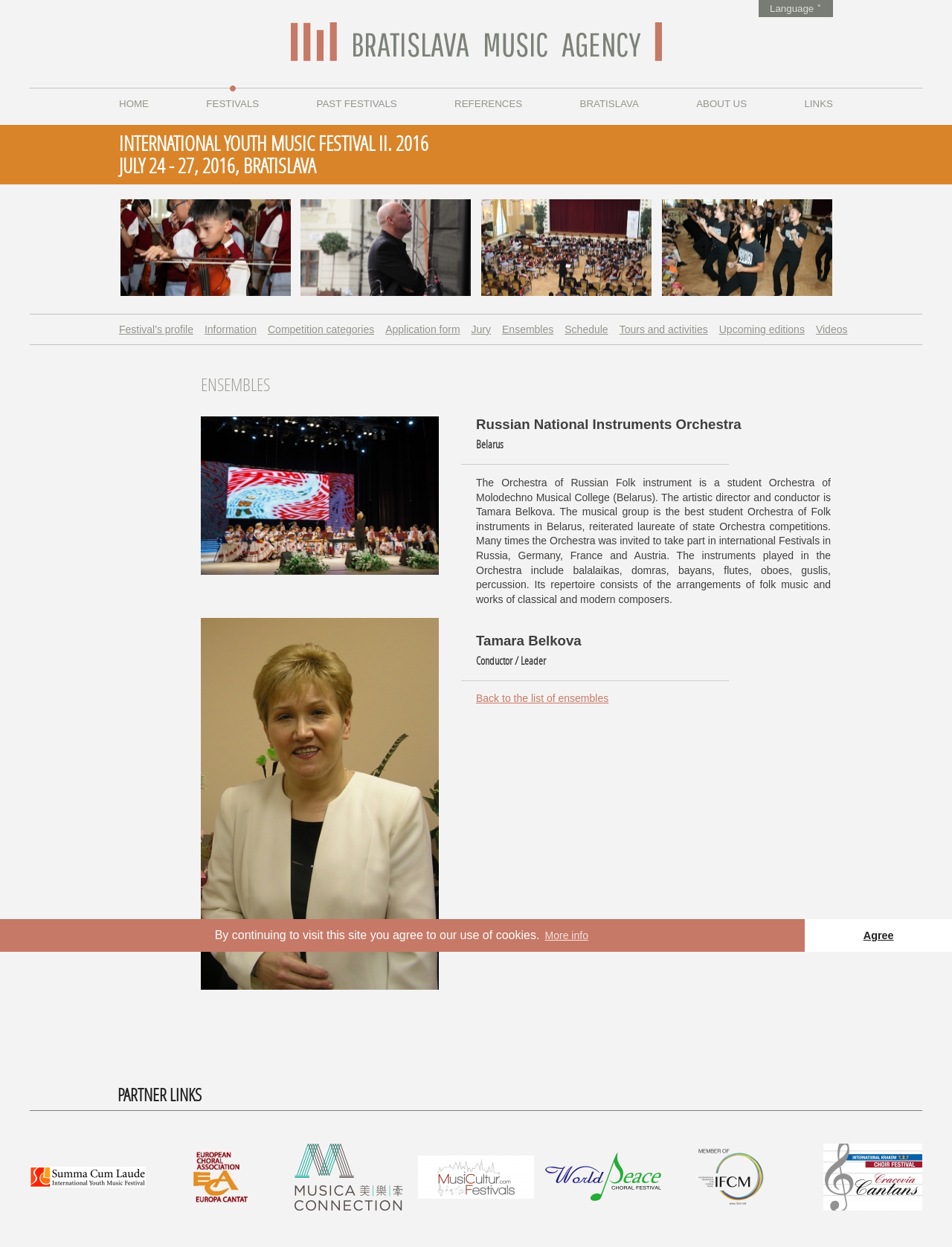Determine the bounding box coordinates of the clickable element to complete this instruction: "Go to HOME". Provide the coordinates in the format of four float numbers between 0 and 1, [left, top, right, bottom].

[0.125, 0.069, 0.156, 0.092]